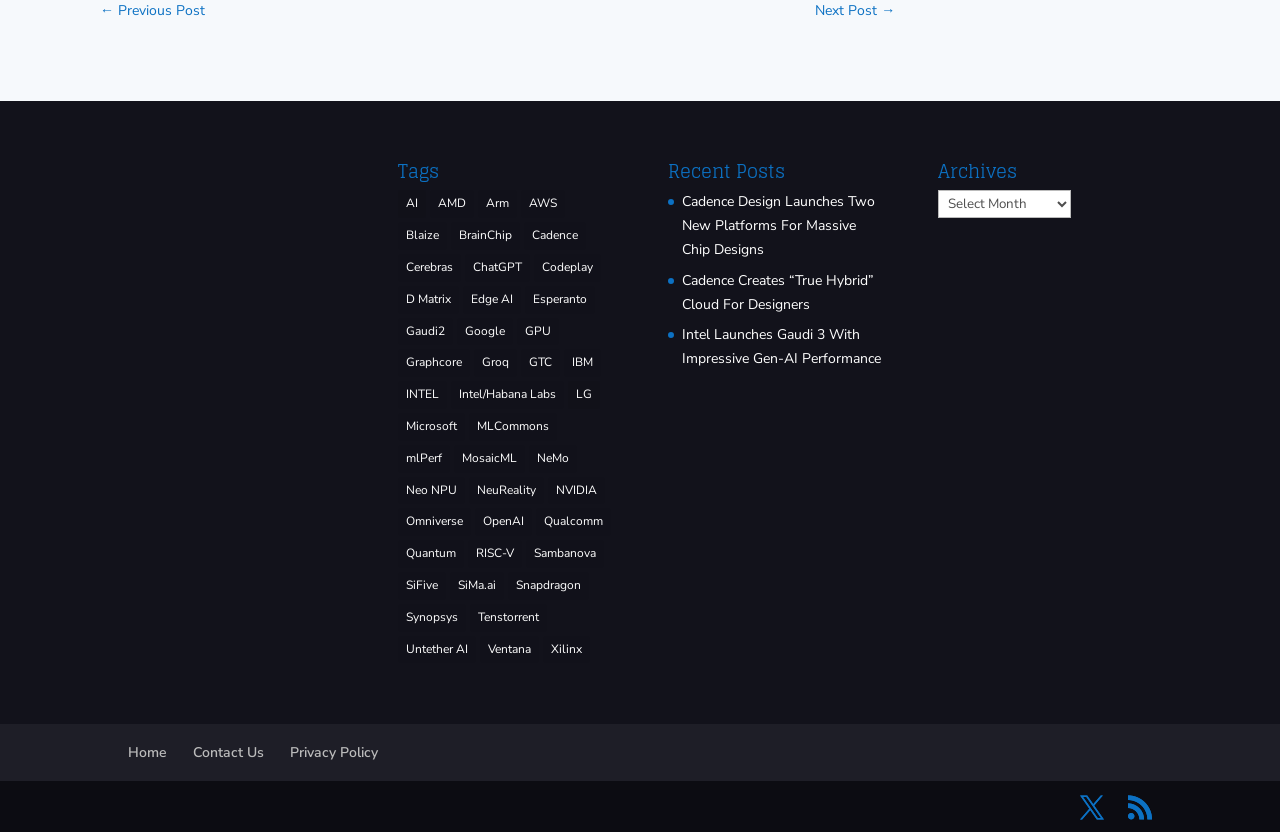How many items are under the 'AI' tag?
Refer to the image and provide a thorough answer to the question.

The 'AI' tag is located under the 'Tags' heading, and it has 25 items associated with it, which is indicated by the text '(25 items)' next to the 'AI' link.